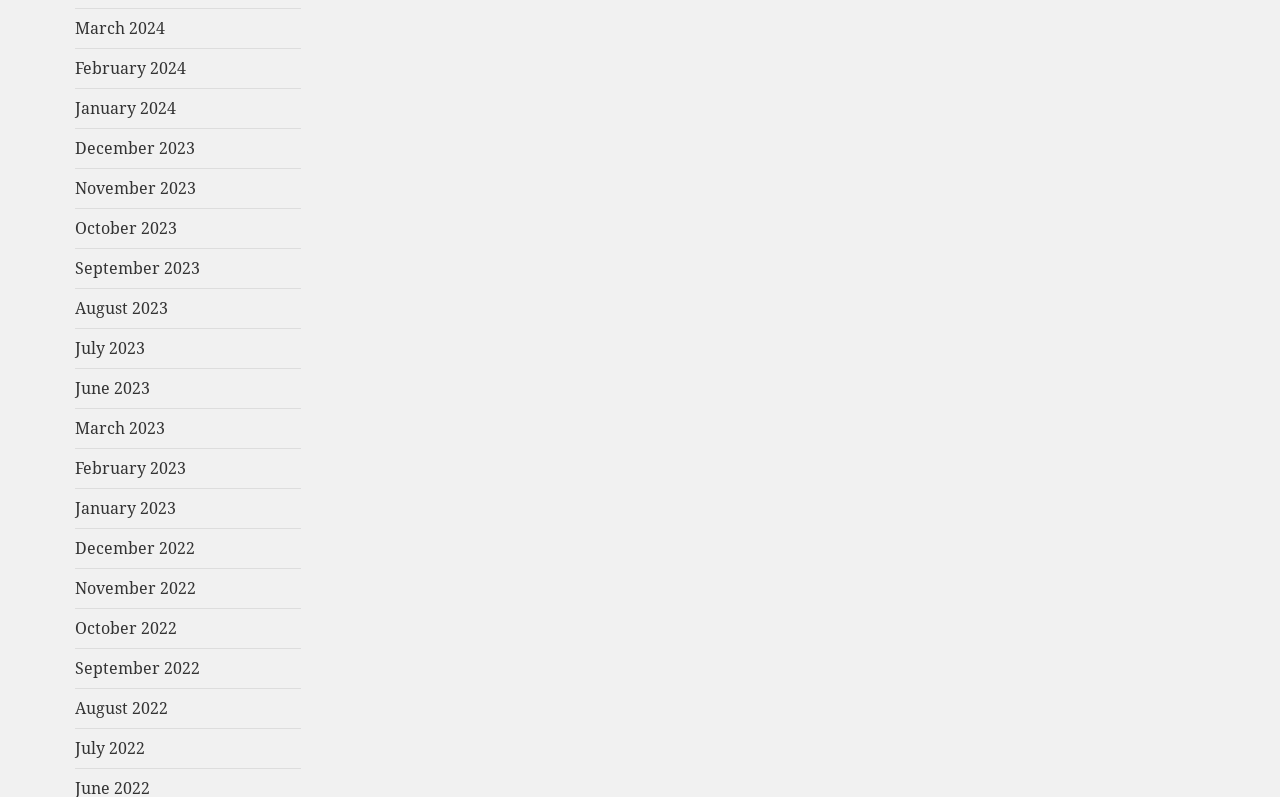Locate the bounding box coordinates of the clickable element to fulfill the following instruction: "access November 2023". Provide the coordinates as four float numbers between 0 and 1 in the format [left, top, right, bottom].

[0.059, 0.222, 0.153, 0.25]